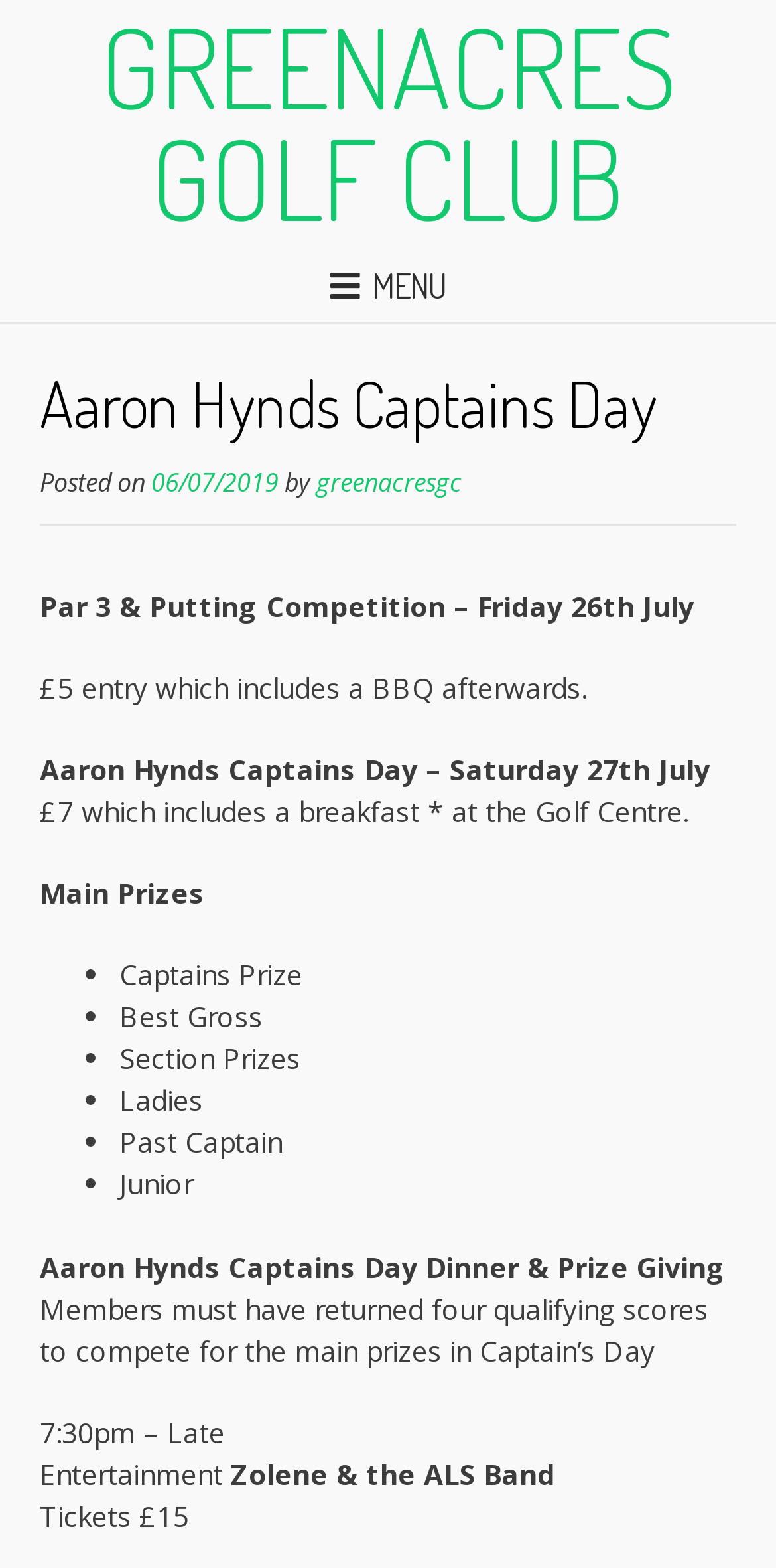Provide a thorough and detailed response to the question by examining the image: 
What is the date of the Par 3 & Putting Competition?

The date of the Par 3 & Putting Competition can be found in the static text element, which is 'Par 3 & Putting Competition – Friday 26th July'.